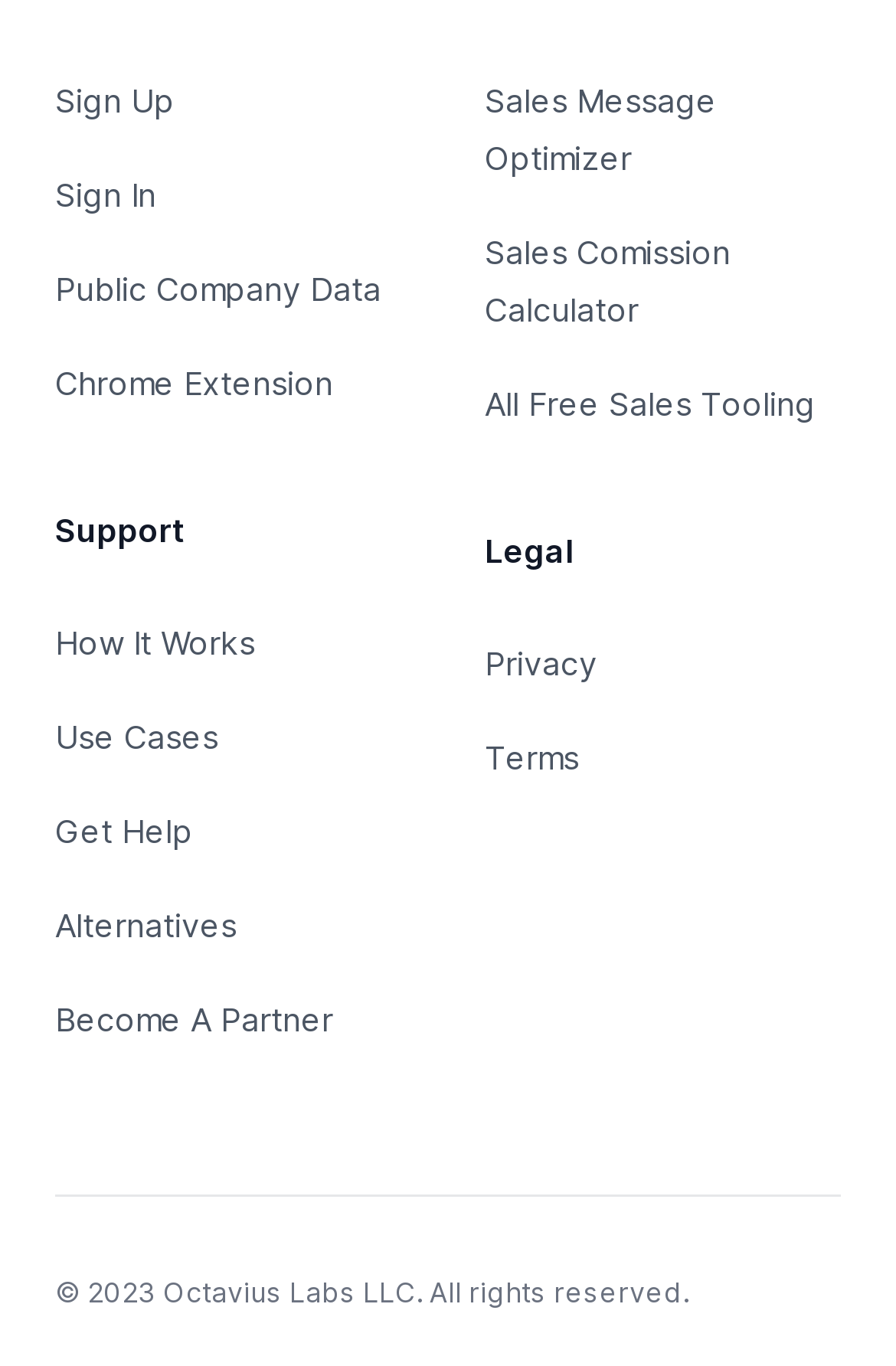Predict the bounding box of the UI element based on this description: "Sales Comission Calculator".

[0.541, 0.169, 0.815, 0.24]